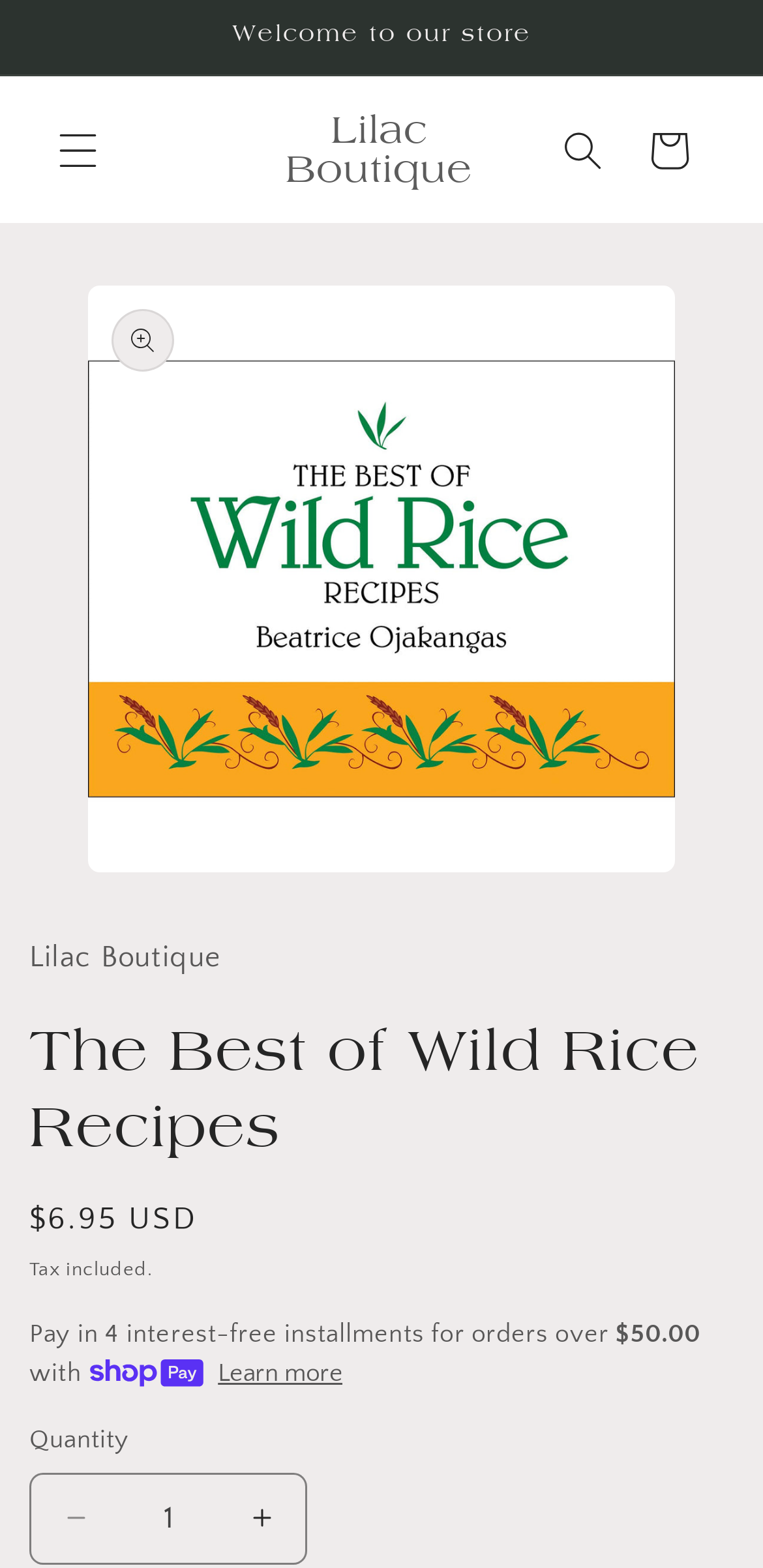Determine the bounding box coordinates of the clickable region to follow the instruction: "View cart".

[0.821, 0.068, 0.933, 0.123]